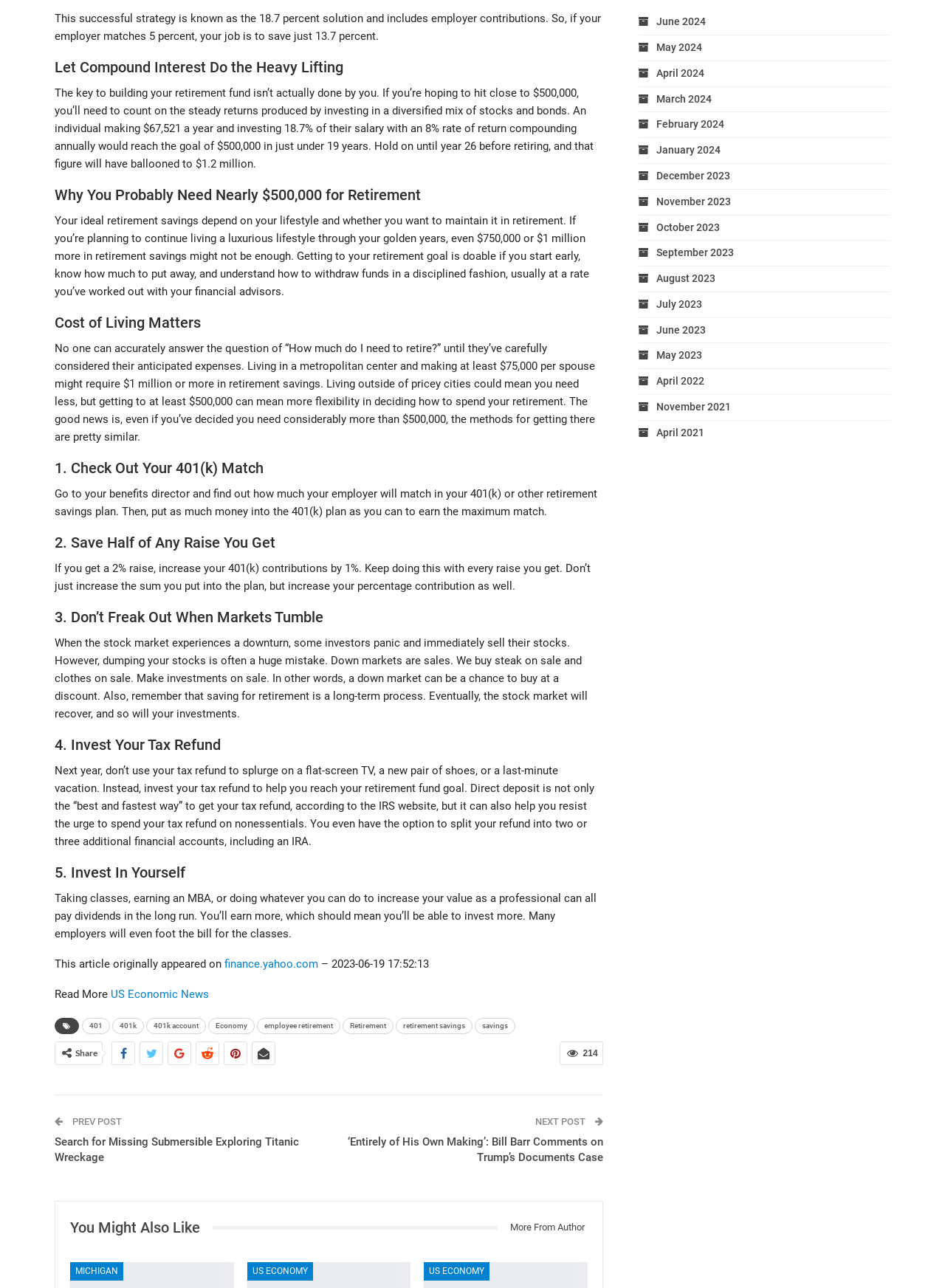What is the recommended retirement savings goal?
Use the screenshot to answer the question with a single word or phrase.

500,000